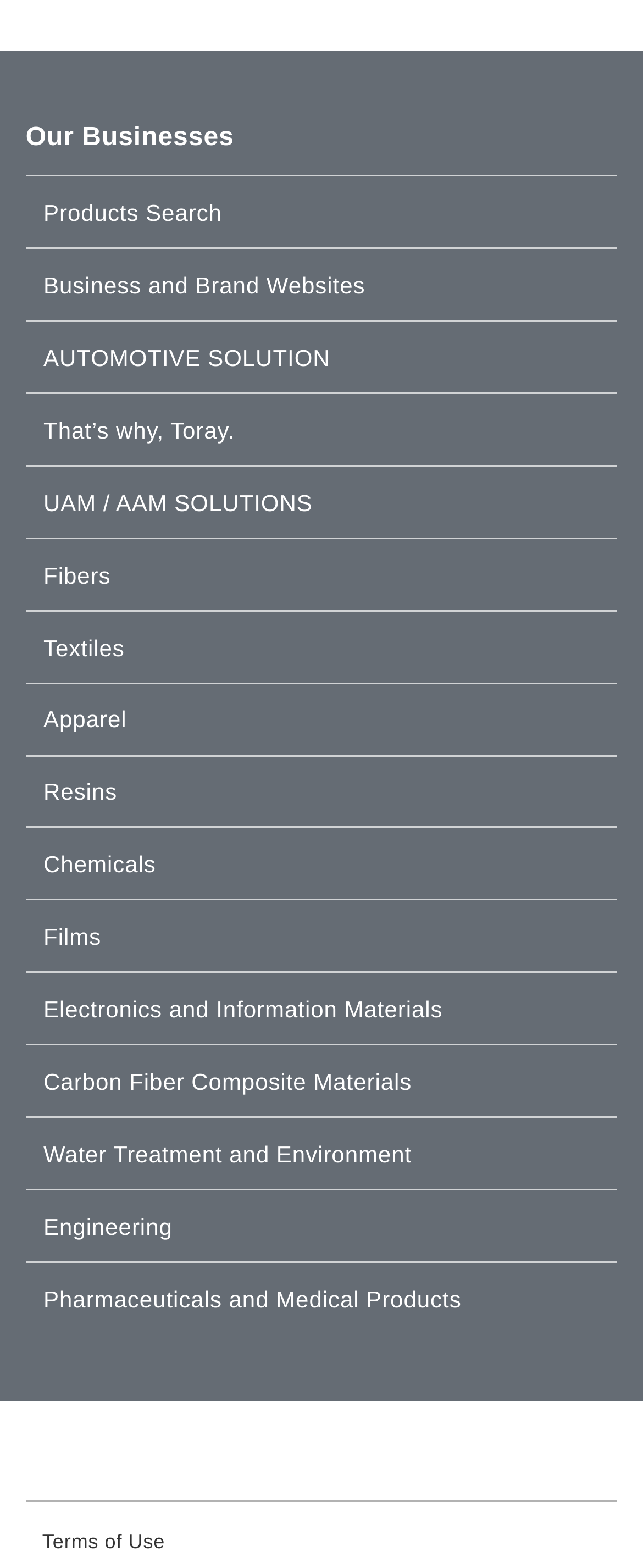Determine the bounding box coordinates of the target area to click to execute the following instruction: "Explore Fibers."

[0.04, 0.344, 0.96, 0.39]